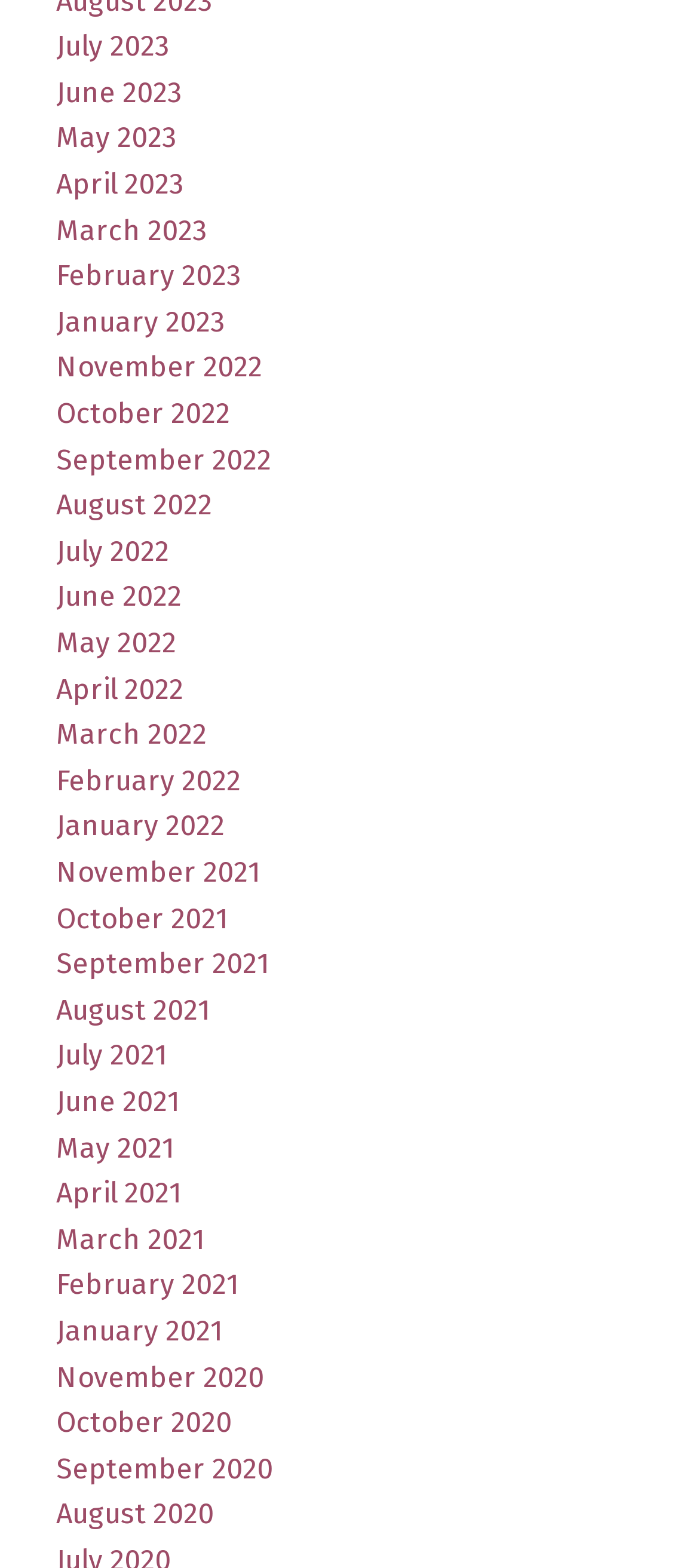How many months are listed on the webpage?
Please answer the question as detailed as possible.

I counted the number of links on the webpage, and there are 24 links, each representing a month from July 2023 to August 2020.